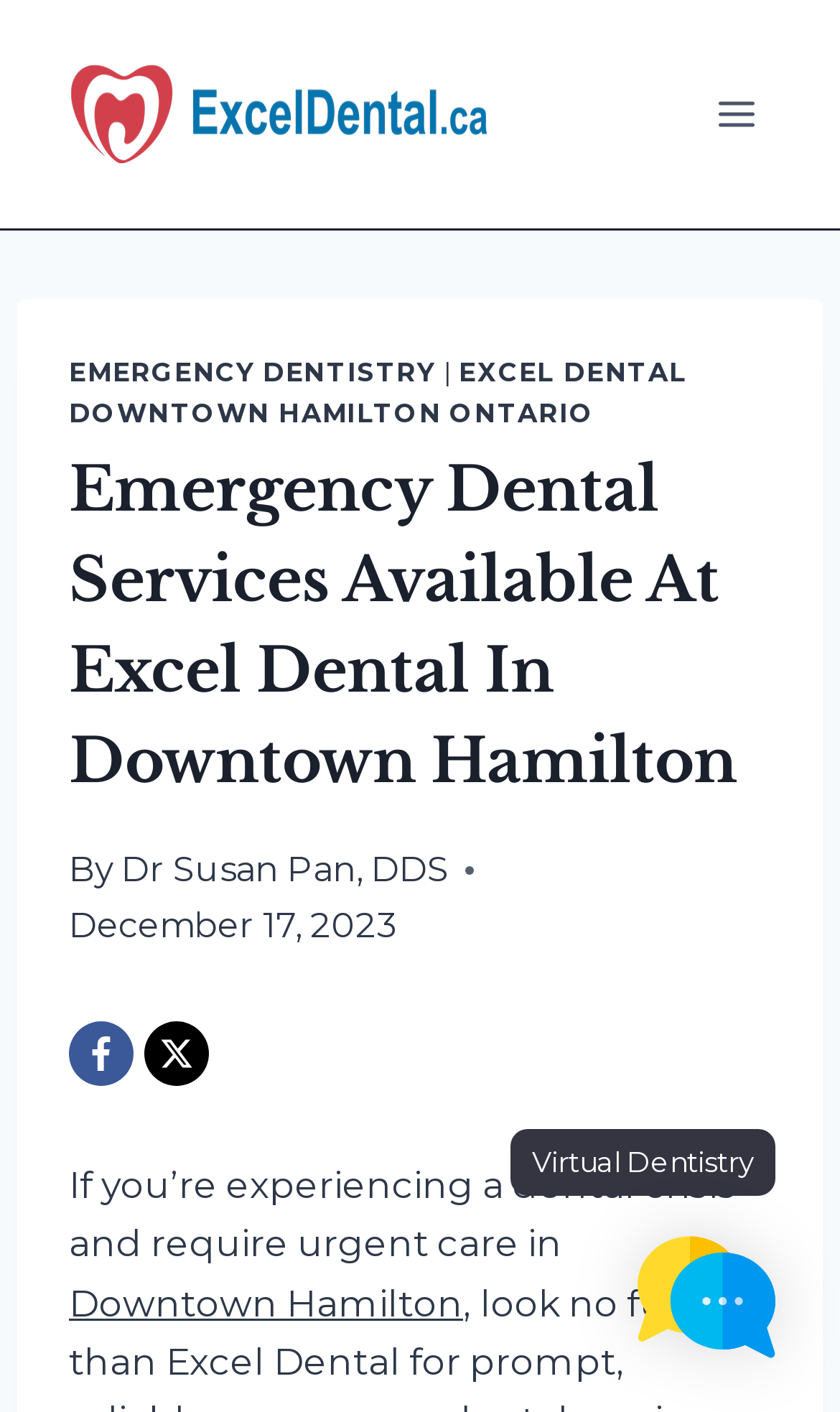Please determine the bounding box coordinates of the element's region to click in order to carry out the following instruction: "Check the Facebook link". The coordinates should be four float numbers between 0 and 1, i.e., [left, top, right, bottom].

[0.082, 0.724, 0.159, 0.769]